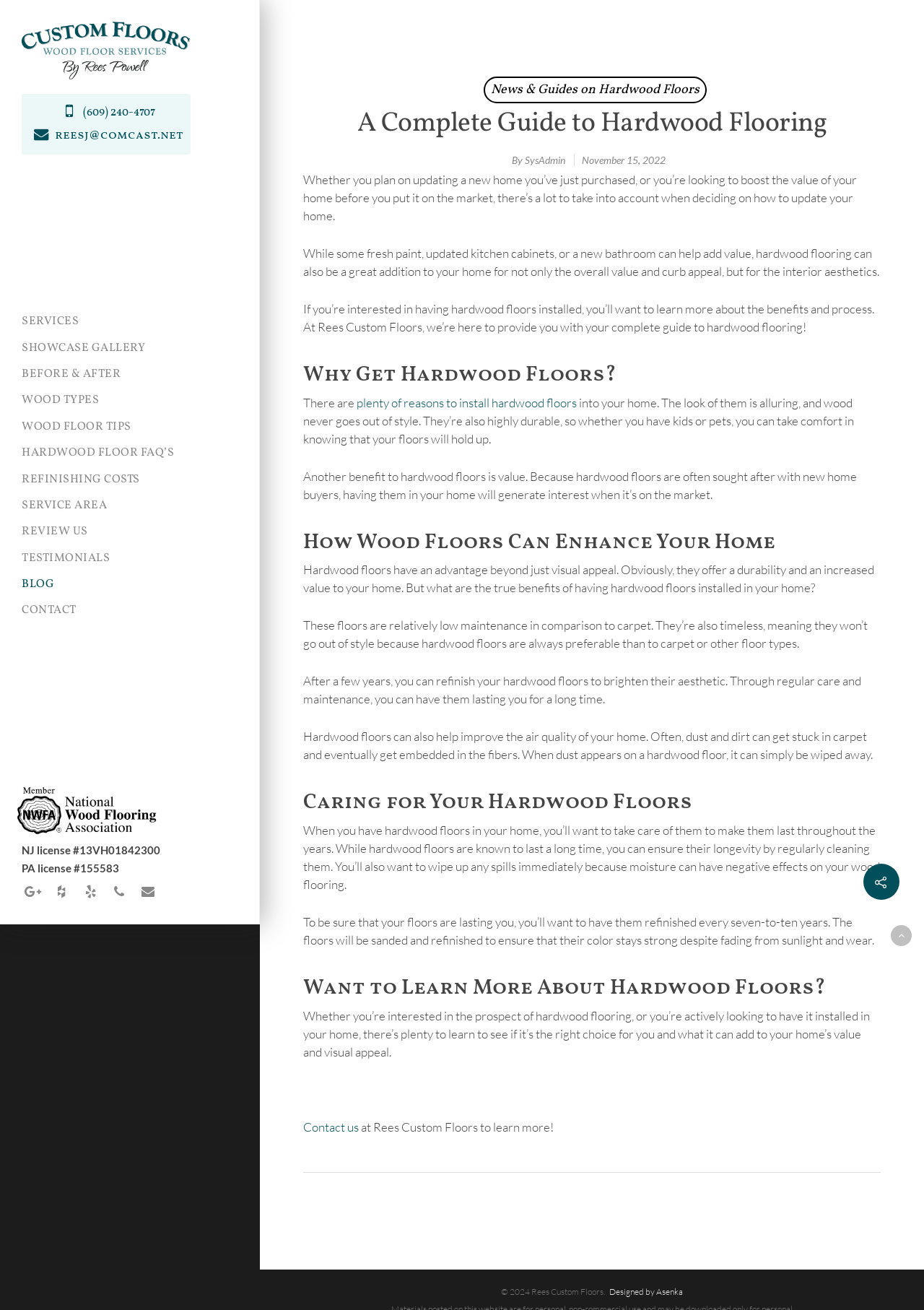Pinpoint the bounding box coordinates for the area that should be clicked to perform the following instruction: "Learn more about wood types".

[0.023, 0.296, 0.107, 0.316]